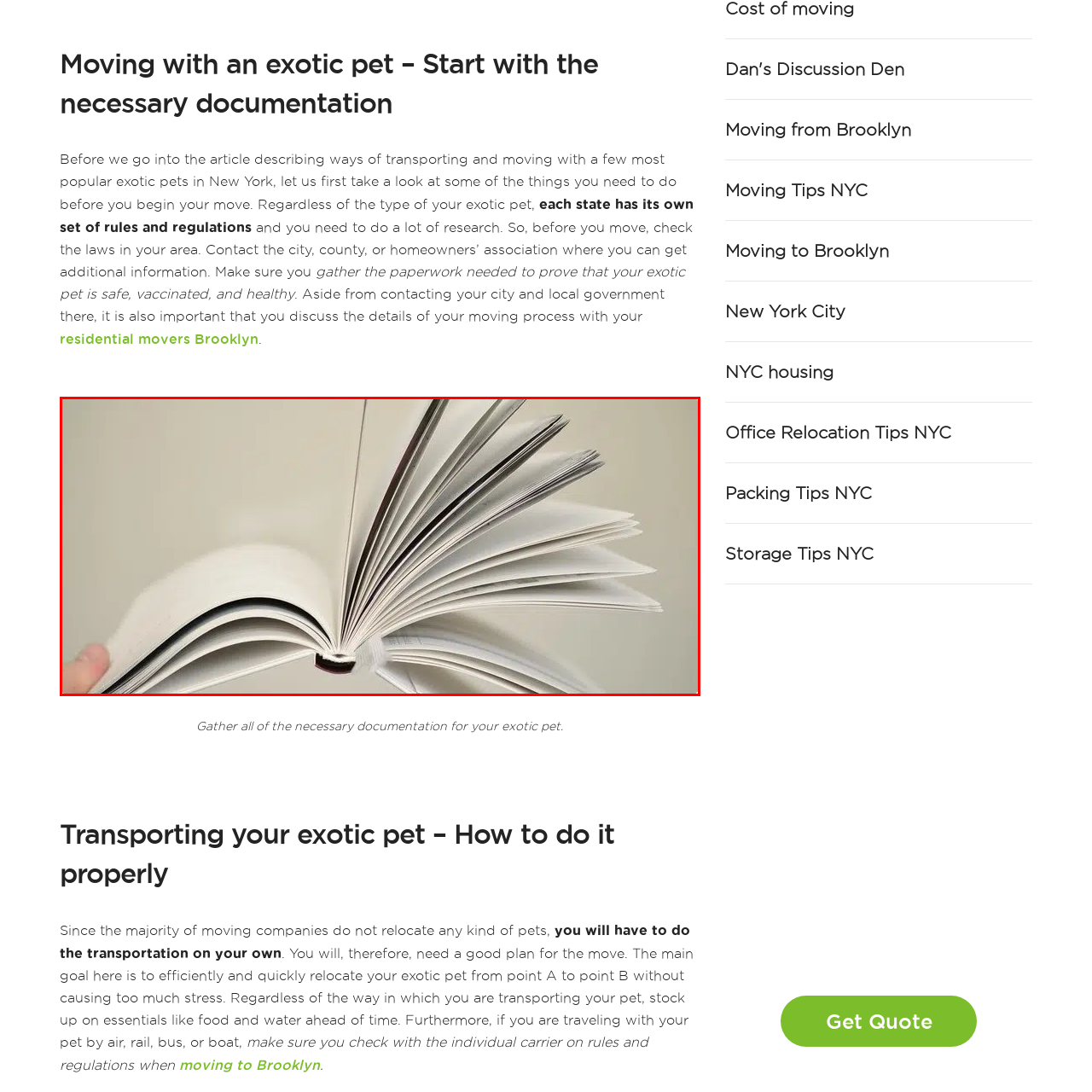View the image surrounded by the red border, What type of records should be compiled for a smooth relocation process?
 Answer using a single word or phrase.

Health, vaccination, and safety records